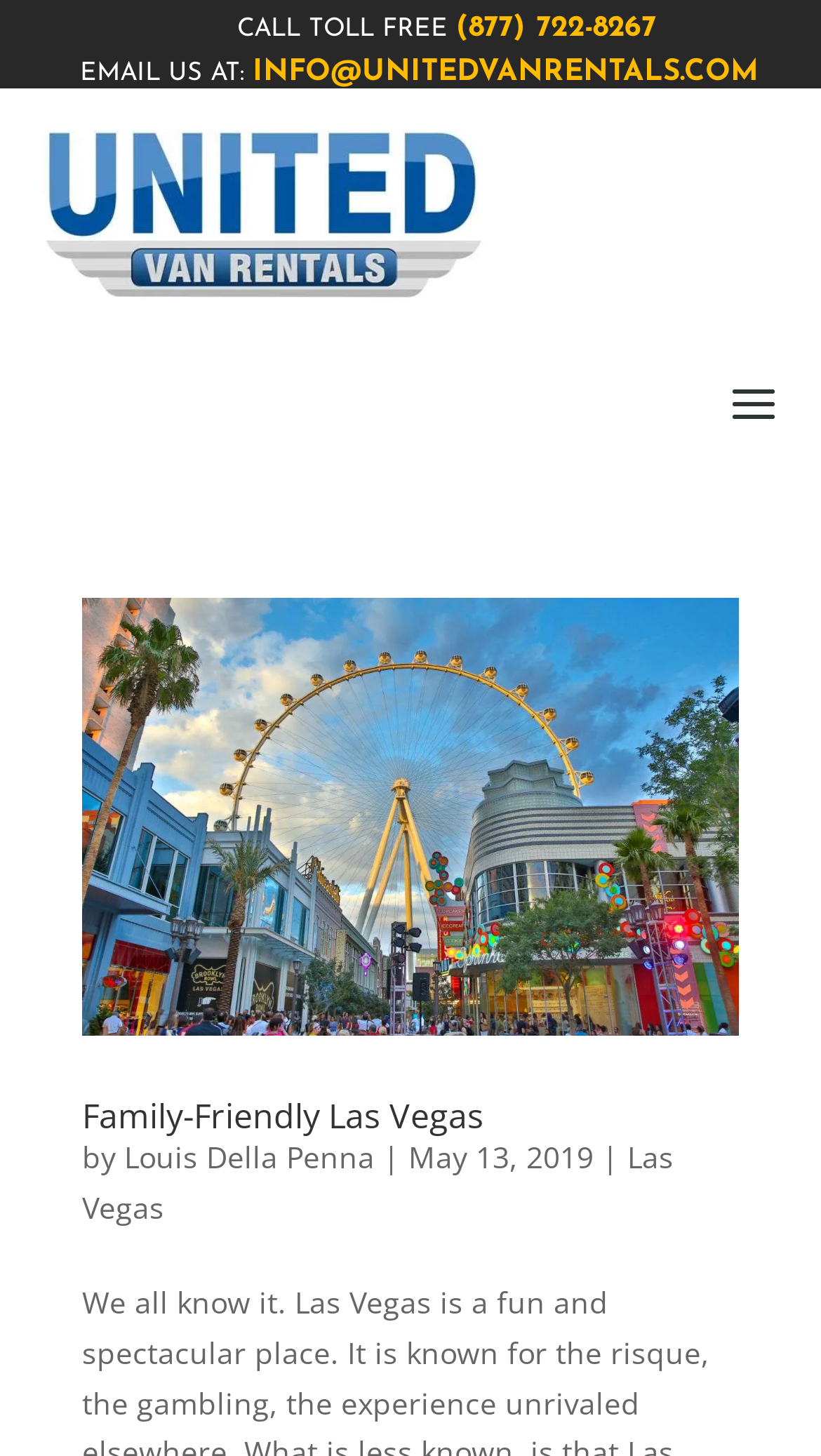Generate a comprehensive caption for the webpage you are viewing.

The webpage appears to be an article or blog post about "Family-Friendly Las Vegas" published on May 13, 2019, by Louis Della Penna. At the top, there is a header section with the title "May 13, 2019 - United Van Rentals" and a few contact details, including a toll-free phone number and an email address.

Below the header, there is a large image that takes up most of the width of the page, with a link to "Family-Friendly Las Vegas" overlaid on top of it. The image is positioned near the top of the page, spanning from the left to the right edge.

To the left of the image, there is a smaller image, which appears to be a logo or icon. Below the large image, there is a heading that reads "Family-Friendly Las Vegas" in a larger font size. Underneath the heading, there is a byline that indicates the article was written by Louis Della Penna, with a link to his name. The date of publication, May 13, 2019, is also displayed next to the byline.

On the right side of the page, there is a link to "Las Vegas" positioned near the bottom of the large image. Overall, the webpage has a simple layout with a prominent image and clear headings that guide the reader's attention to the article's title and author.